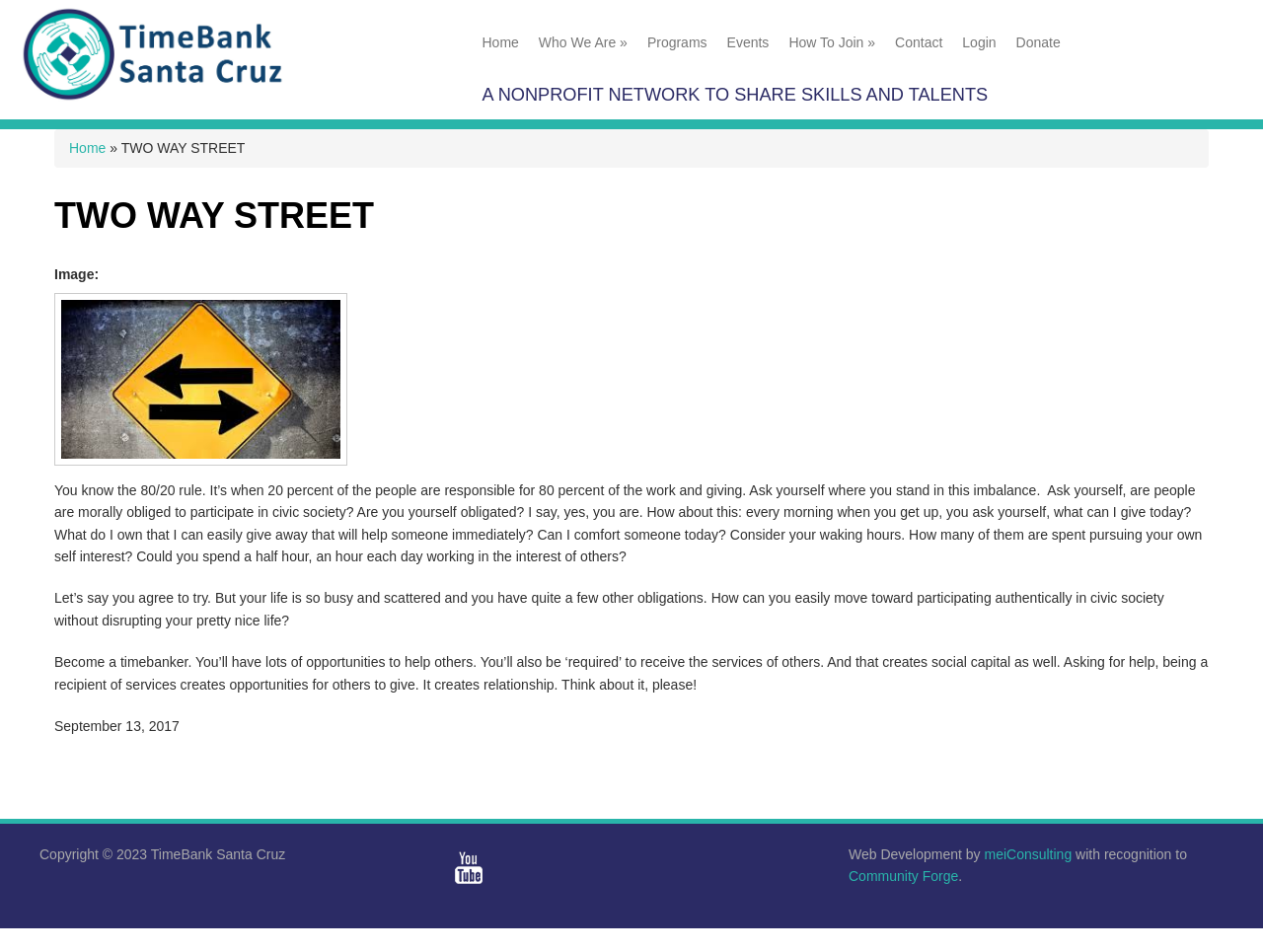Give the bounding box coordinates for this UI element: "guest post". The coordinates should be four float numbers between 0 and 1, arranged as [left, top, right, bottom].

None